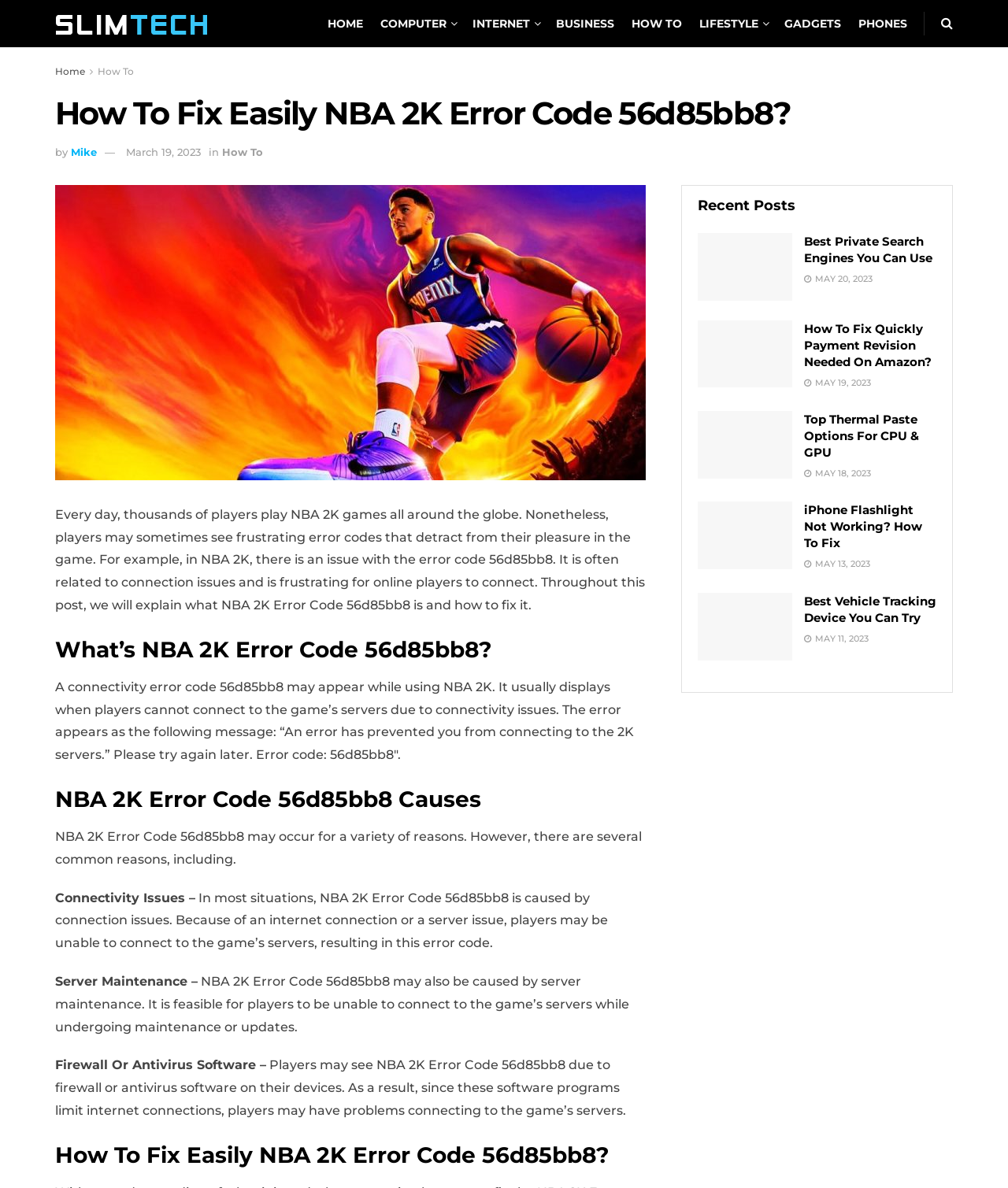What is the date of publication of this article?
Based on the visual, give a brief answer using one word or a short phrase.

March 19, 2023